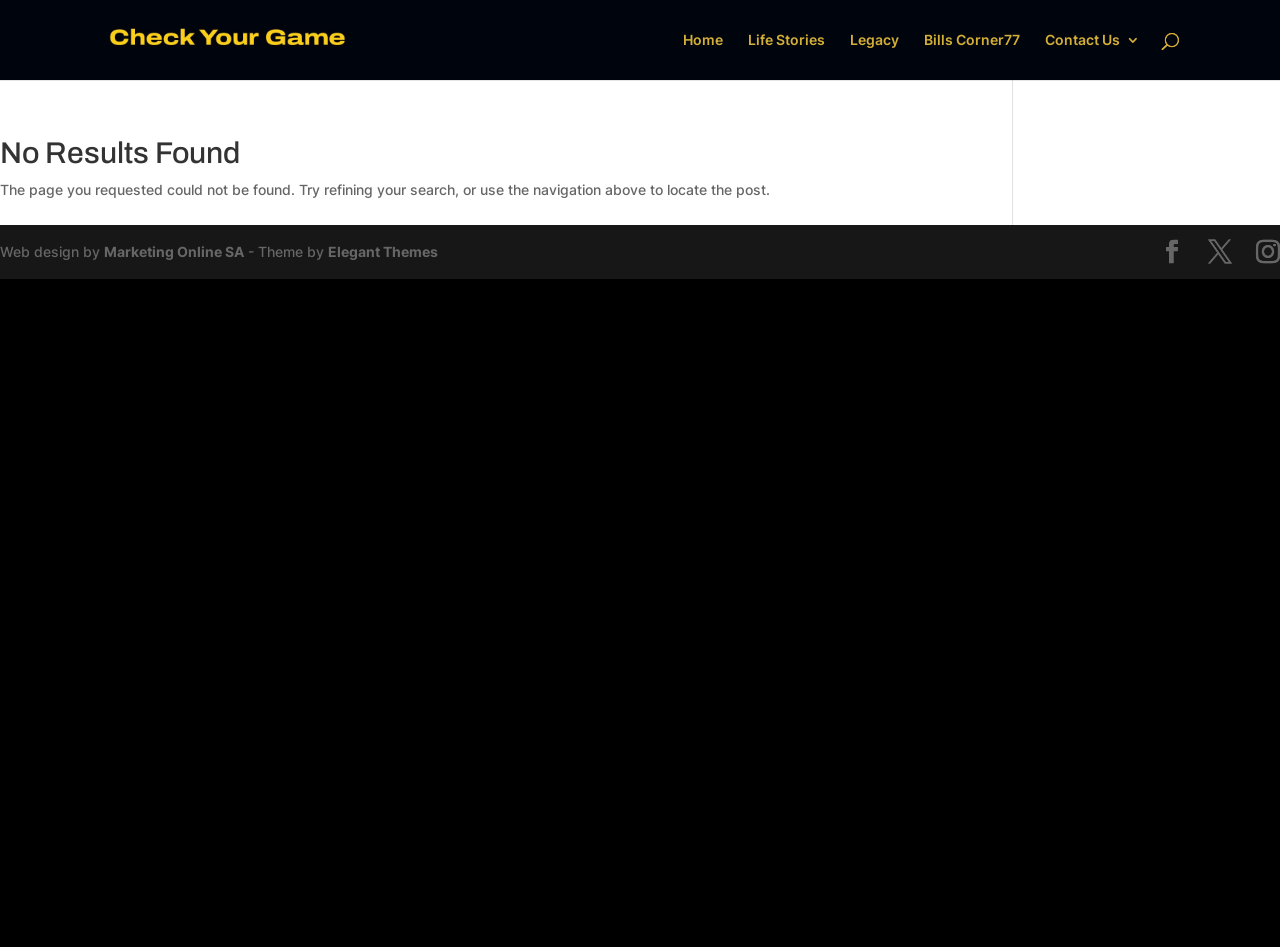Please identify the bounding box coordinates of the area that needs to be clicked to follow this instruction: "View previous page".

[0.906, 0.253, 0.925, 0.28]